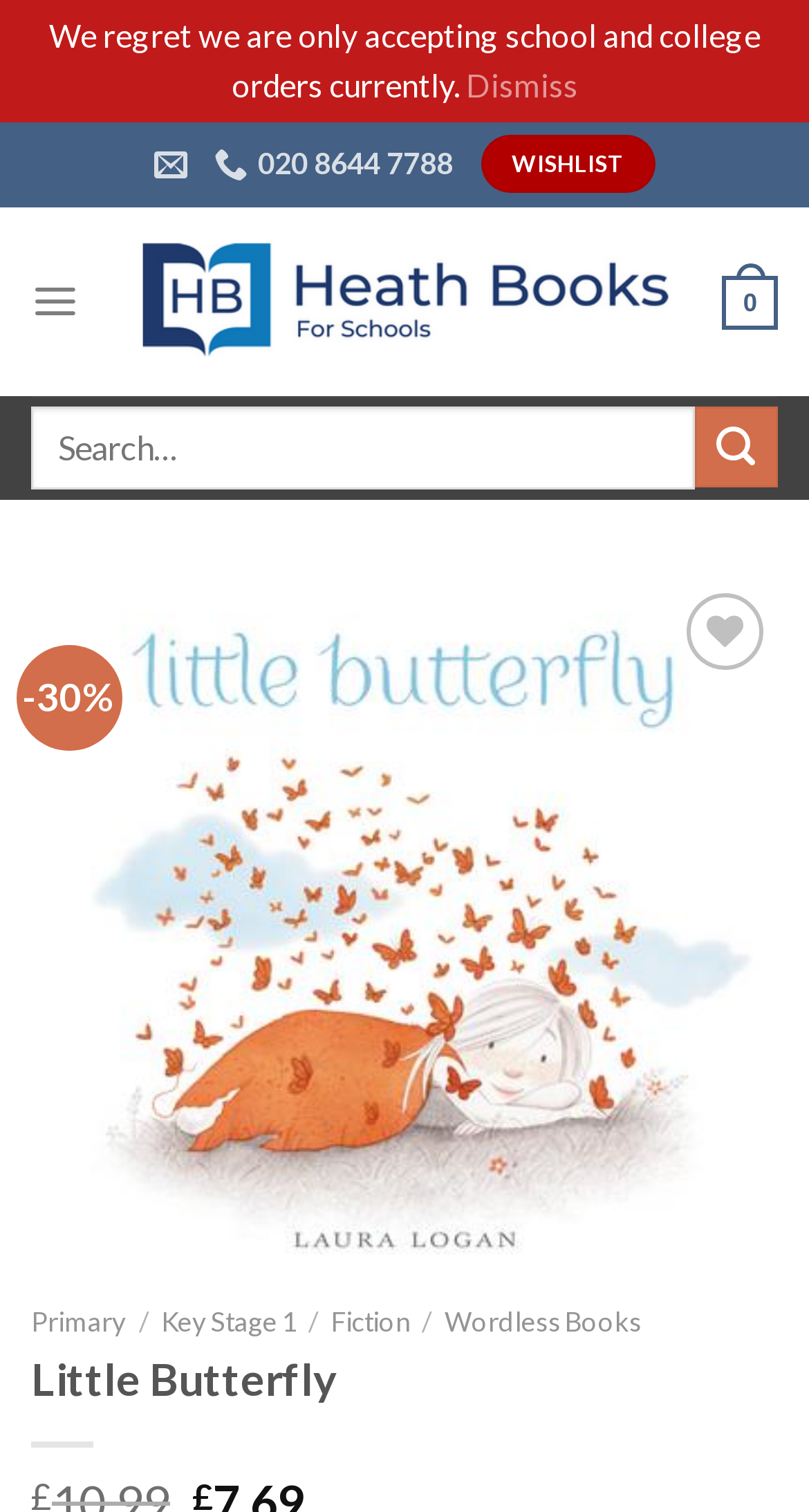Please find the bounding box coordinates of the element that must be clicked to perform the given instruction: "Search for a book". The coordinates should be four float numbers from 0 to 1, i.e., [left, top, right, bottom].

[0.038, 0.268, 0.962, 0.323]